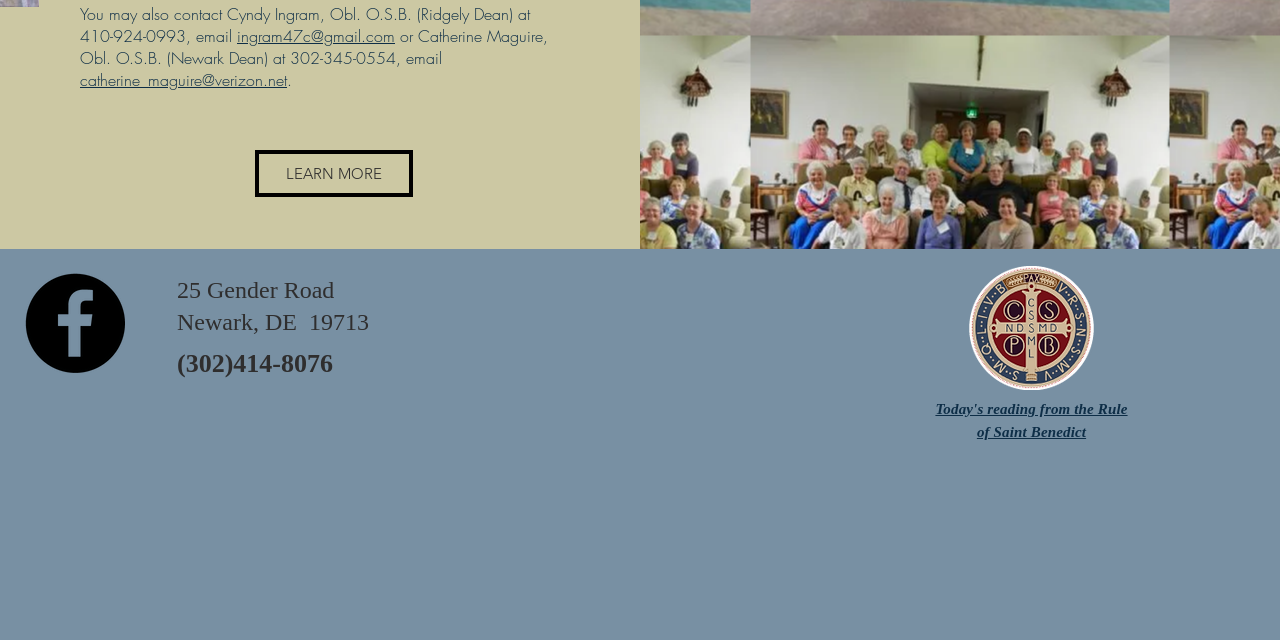Specify the bounding box coordinates (top-left x, top-left y, bottom-right x, bottom-right y) of the UI element in the screenshot that matches this description: LEARN MORE

[0.199, 0.234, 0.323, 0.308]